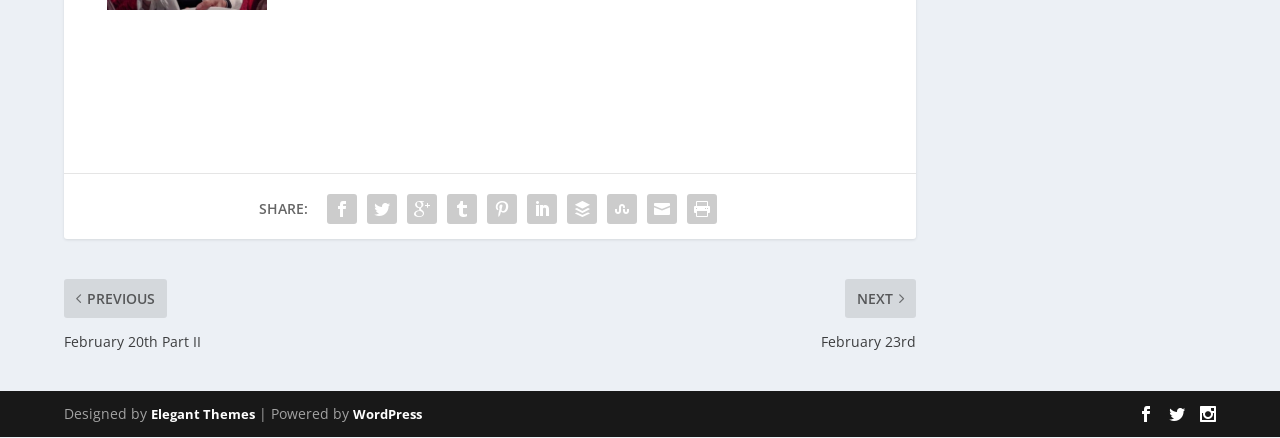Using the information in the image, could you please answer the following question in detail:
How many dates are listed?

I counted the number of links with text content in the format 'January Xth' or 'January Xth-Xth'. There are 9 of them in total.